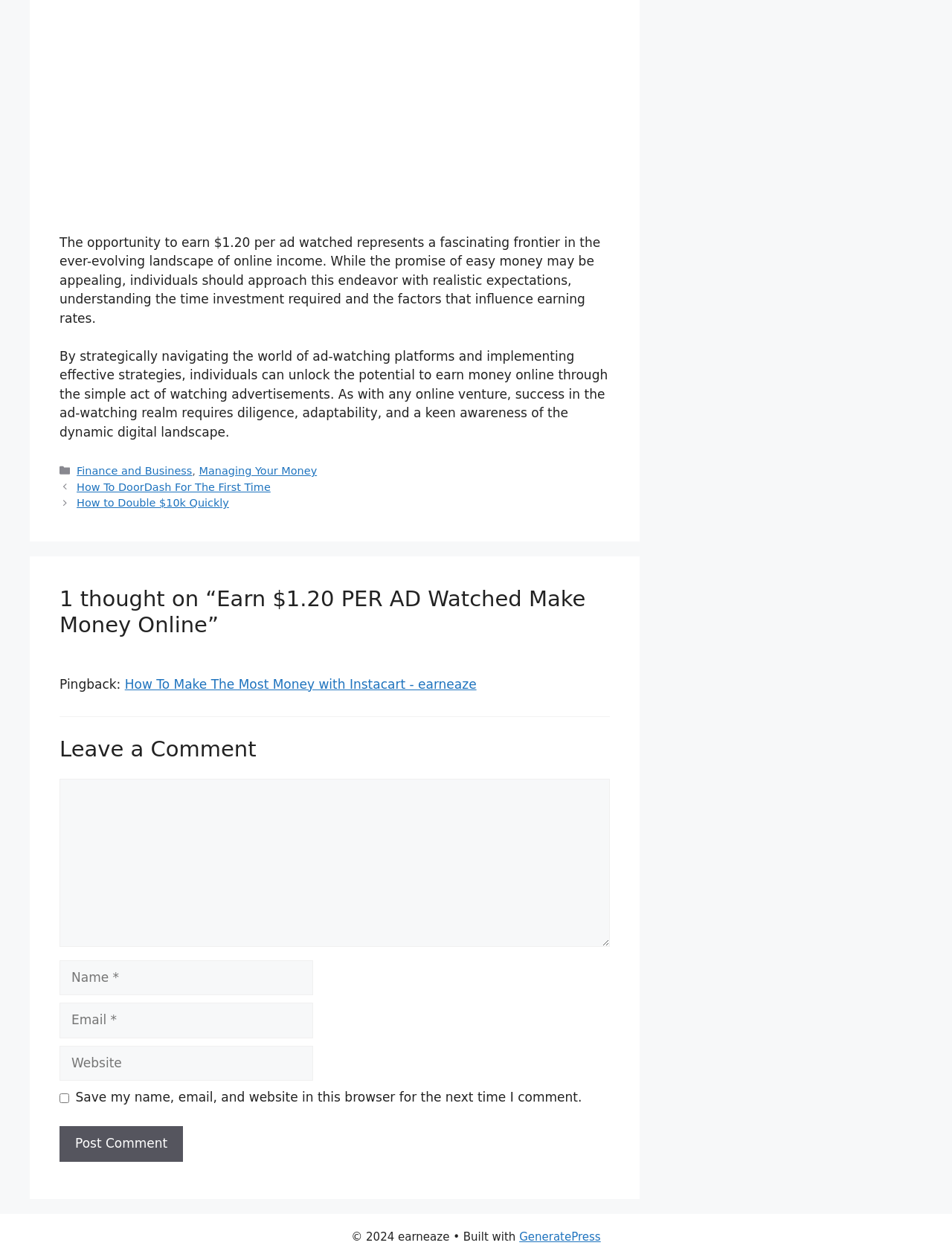What is the name of the theme used to build the website?
Could you answer the question with a detailed and thorough explanation?

The website is built using the GeneratePress theme, as mentioned in the footer section, where it says '• Built with GeneratePress'.